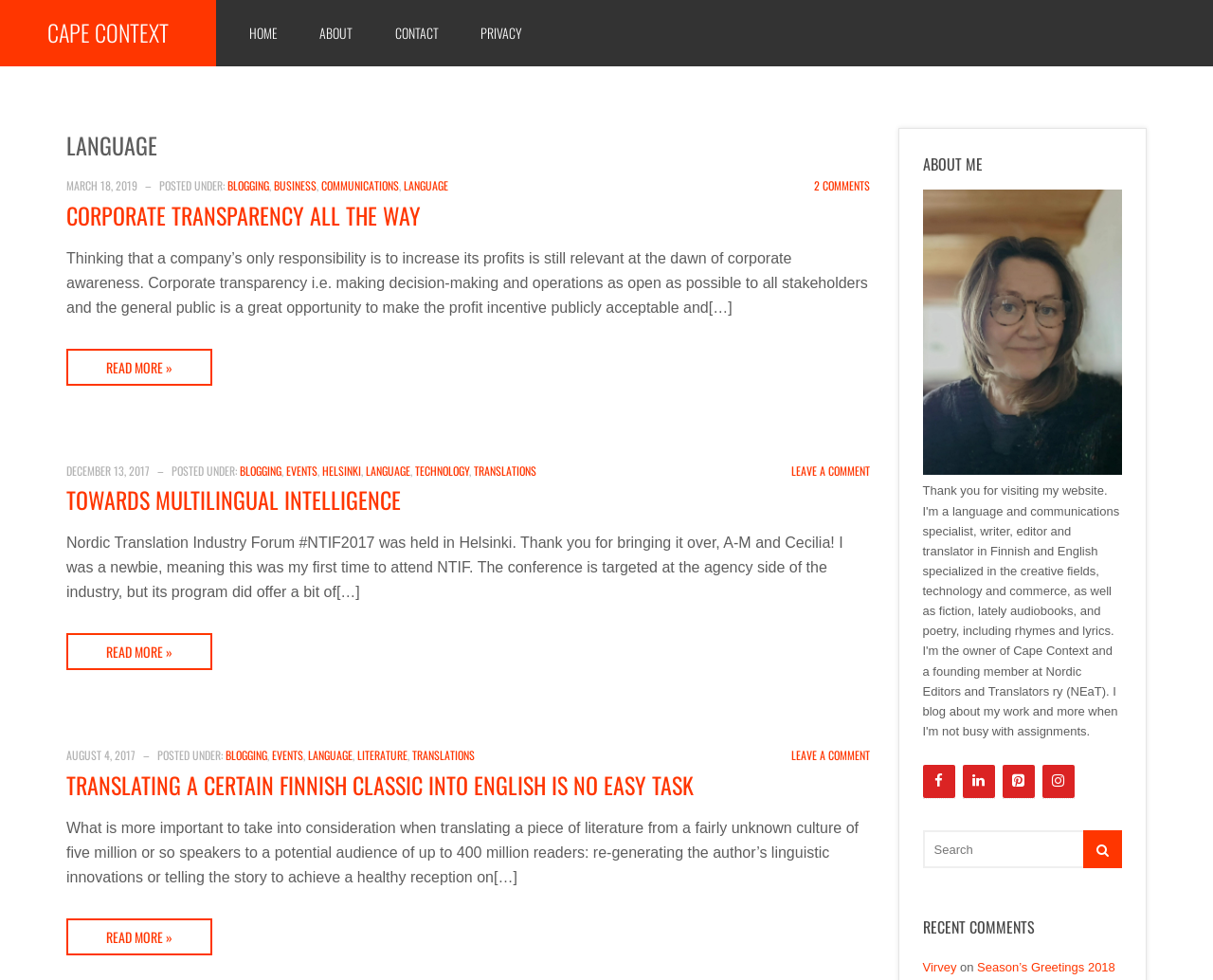Based on the image, provide a detailed and complete answer to the question: 
What is the date of the latest article?

I looked for the most recent article on the webpage and found the date 'MARCH 18, 2019' associated with it. This date is located within a 'time' element, which is a child of the first 'article' element.